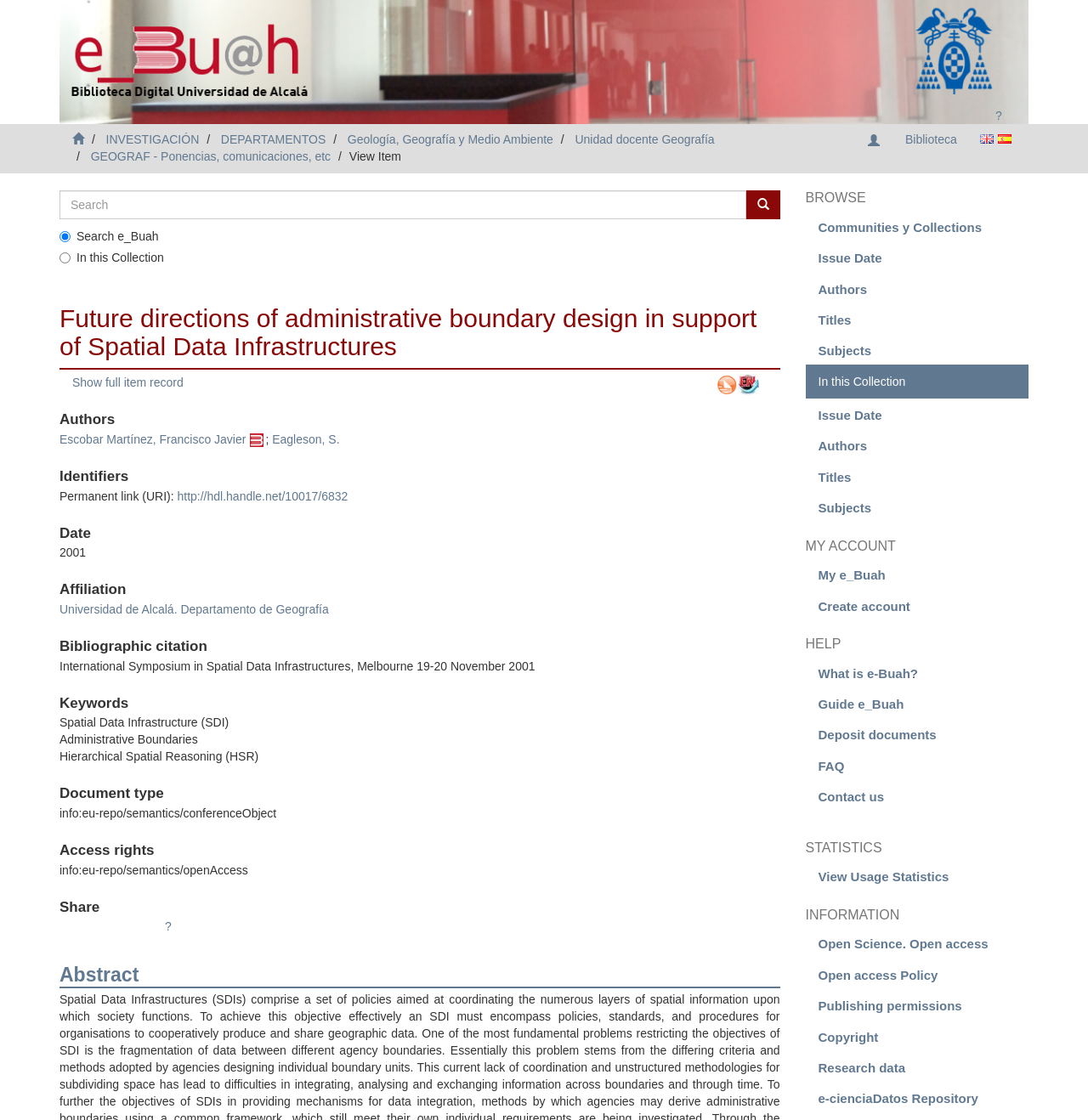What is the date of the item?
Answer the question using a single word or phrase, according to the image.

2001